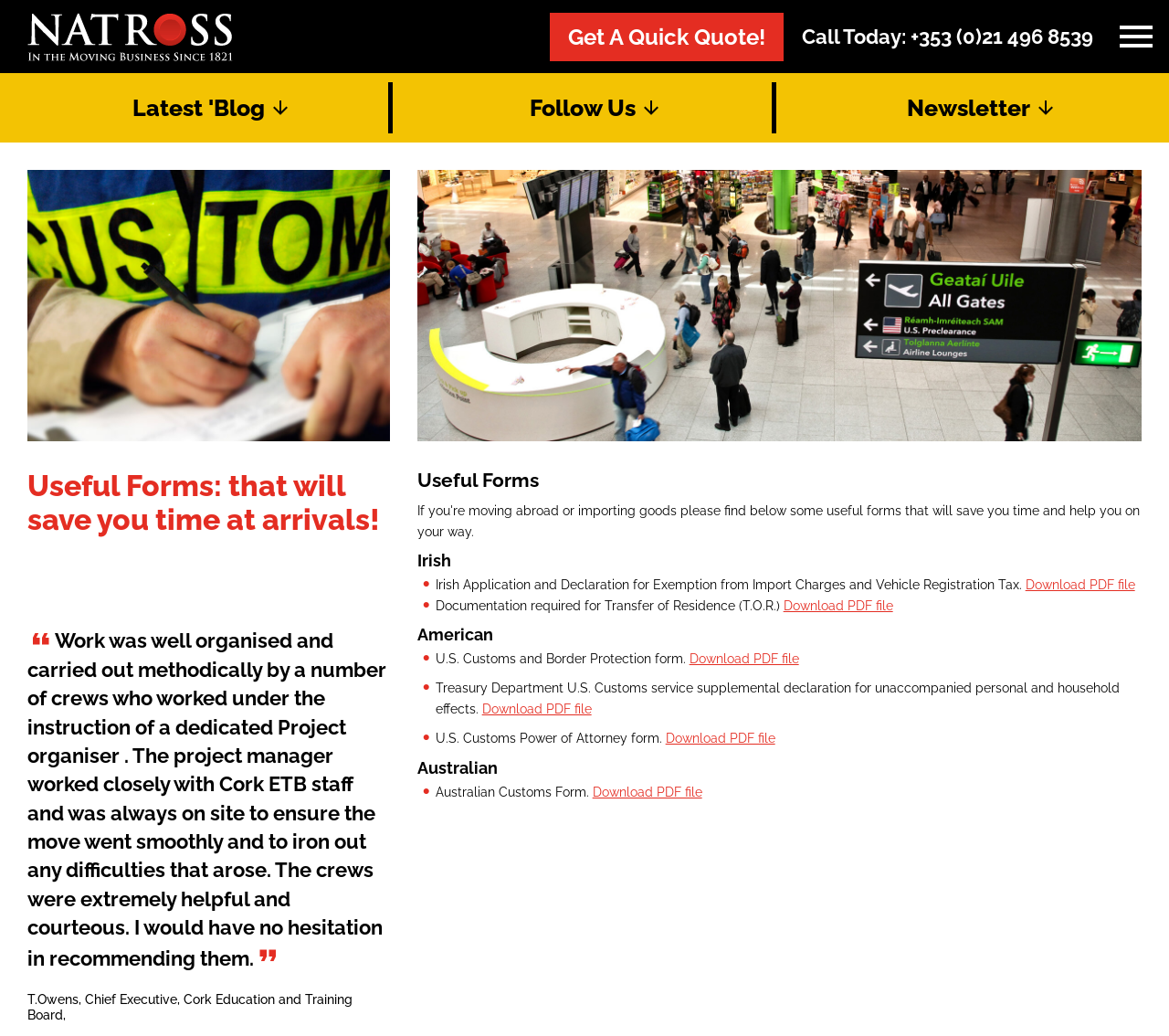Determine the bounding box coordinates for the HTML element described here: "Download PDF file".

[0.877, 0.558, 0.971, 0.572]